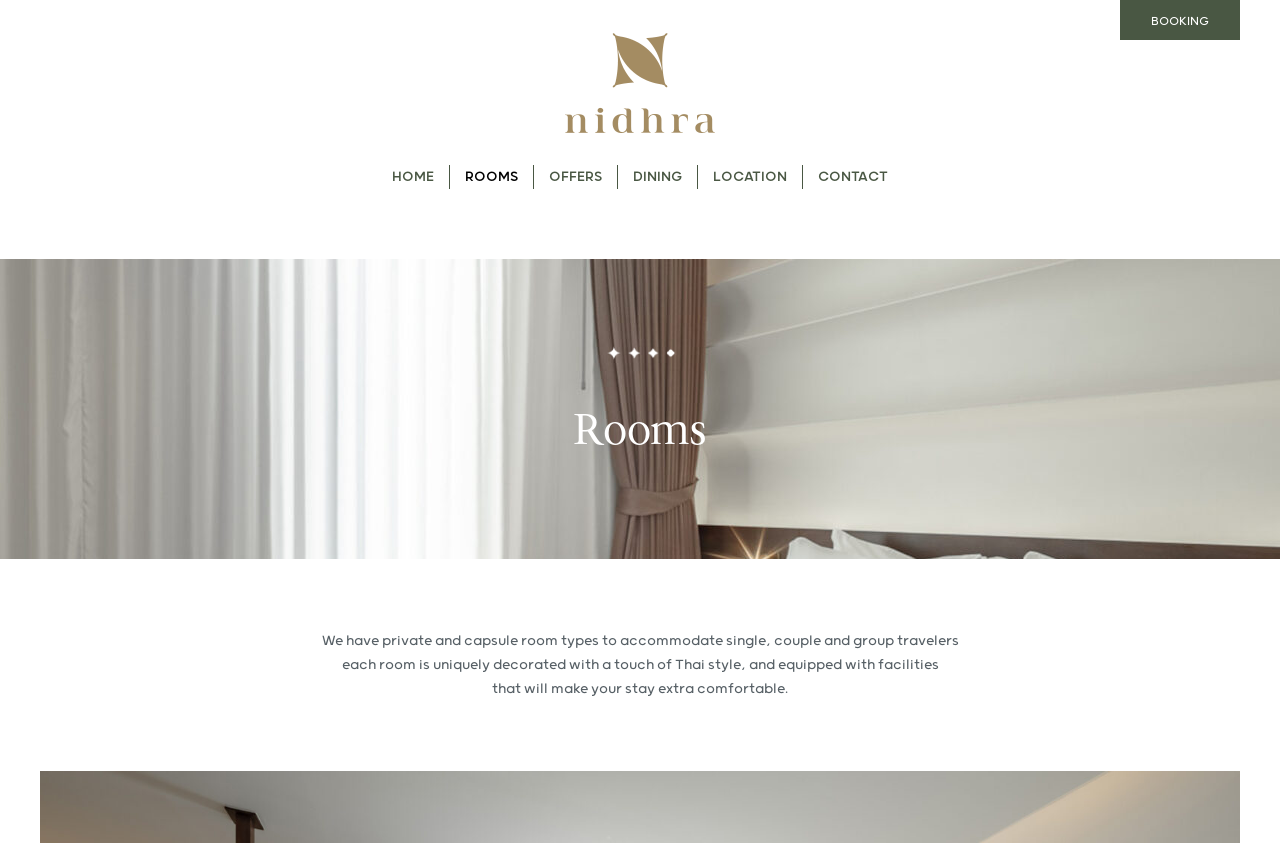What style are the rooms decorated with?
Refer to the image and give a detailed answer to the query.

The StaticText element mentions that each room is 'uniquely decorated with a touch of Thai style', which implies that the rooms are decorated with a Thai style.